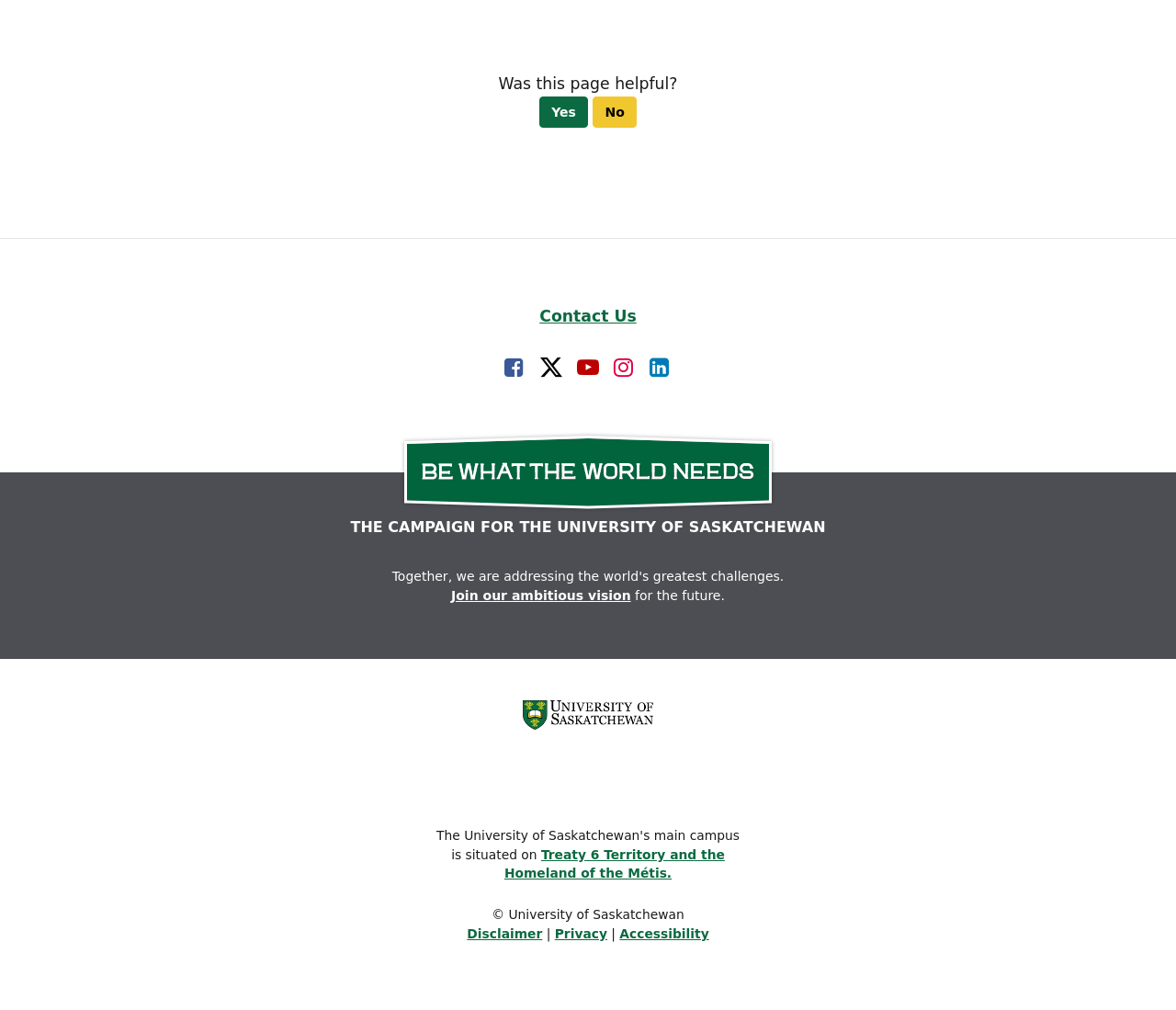Please provide a comprehensive answer to the question below using the information from the image: What is the bounding box coordinate of the 'Contact Us' link?

I found the link element with the text 'Contact Us' and its associated bounding box coordinates, which are [0.459, 0.304, 0.541, 0.322].